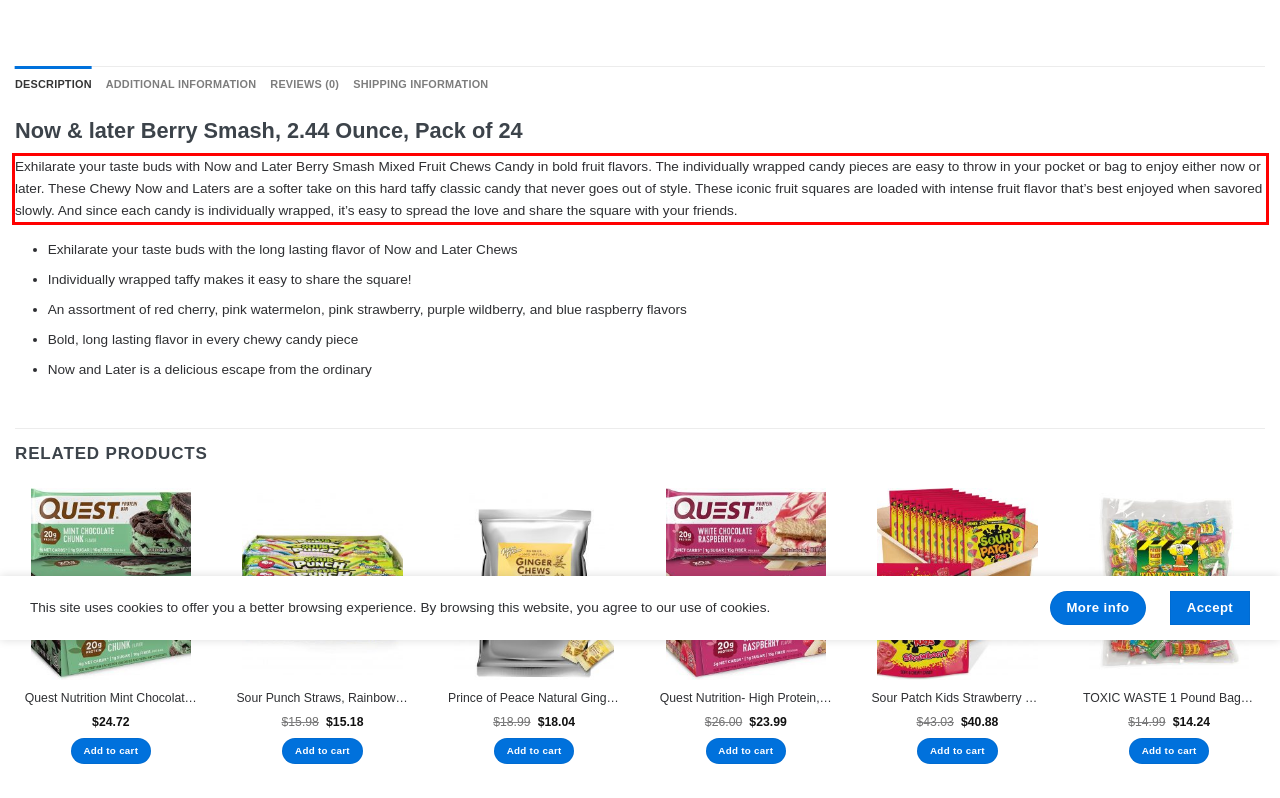Given a screenshot of a webpage with a red bounding box, please identify and retrieve the text inside the red rectangle.

Exhilarate your taste buds with Now and Later Berry Smash Mixed Fruit Chews Candy in bold fruit flavors. The individually wrapped candy pieces are easy to throw in your pocket or bag to enjoy either now or later. These Chewy Now and Laters are a softer take on this hard taffy classic candy that never goes out of style. These iconic fruit squares are loaded with intense fruit flavor that’s best enjoyed when savored slowly. And since each candy is individually wrapped, it’s easy to spread the love and share the square with your friends.